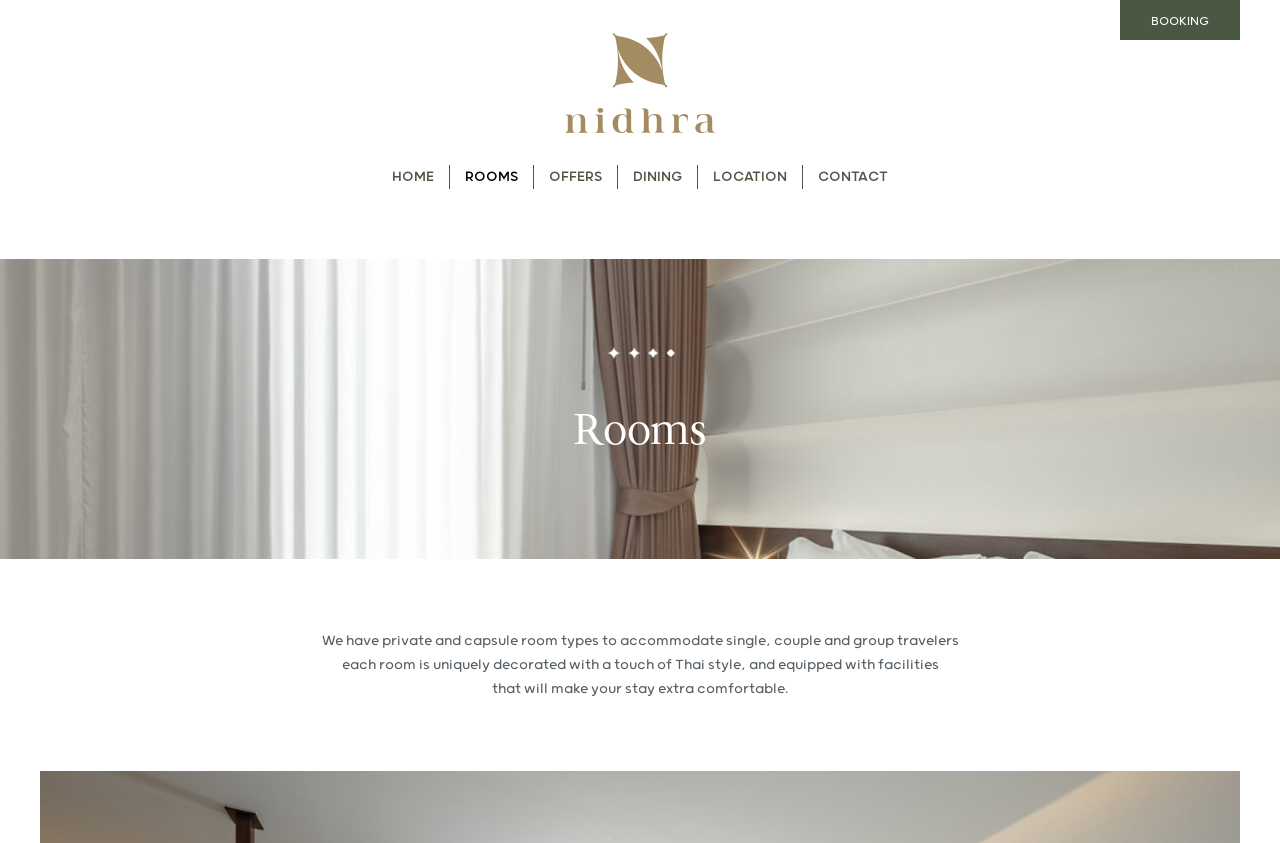Given the description: "alt="Nidhra Logo"", determine the bounding box coordinates of the UI element. The coordinates should be formatted as four float numbers between 0 and 1, [left, top, right, bottom].

[0.43, 0.039, 0.57, 0.157]